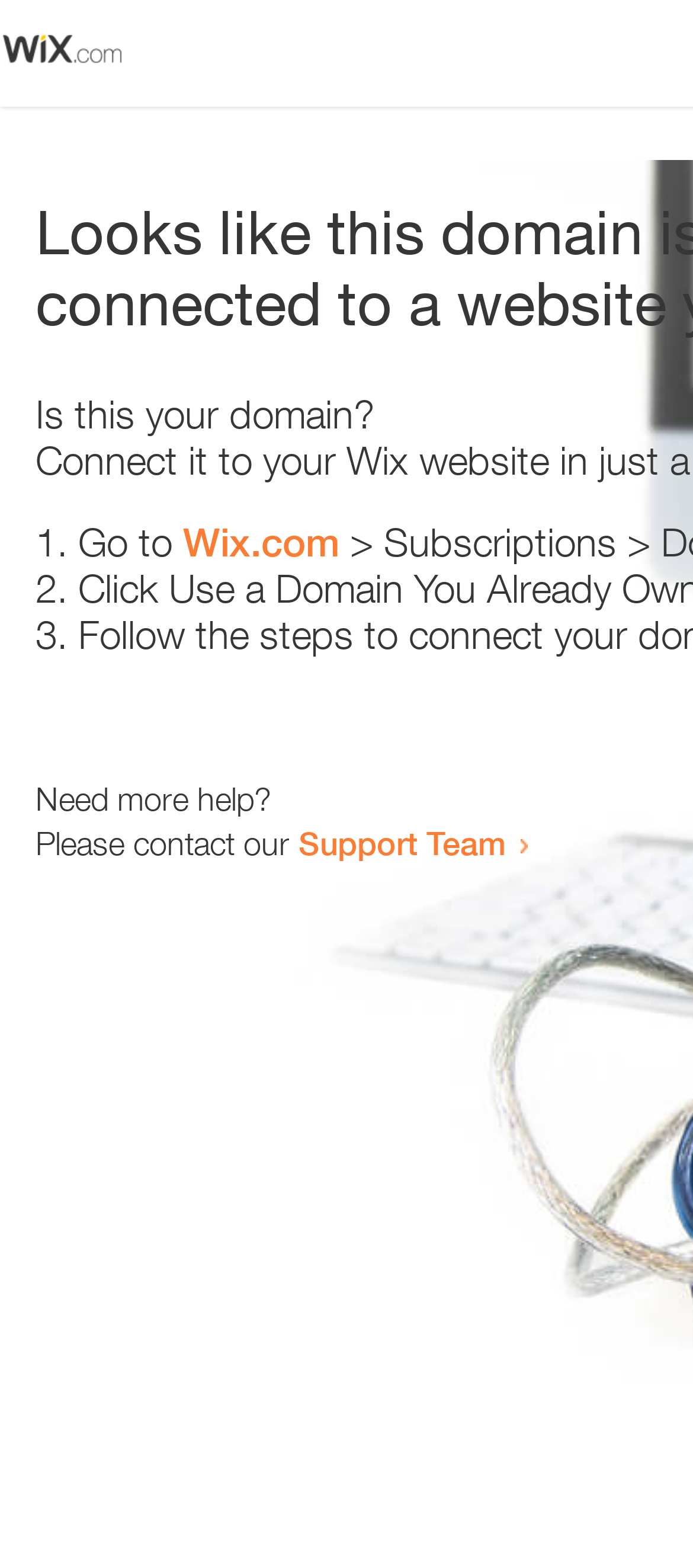What is the domain being referred to?
Look at the image and answer the question with a single word or phrase.

Wix.com